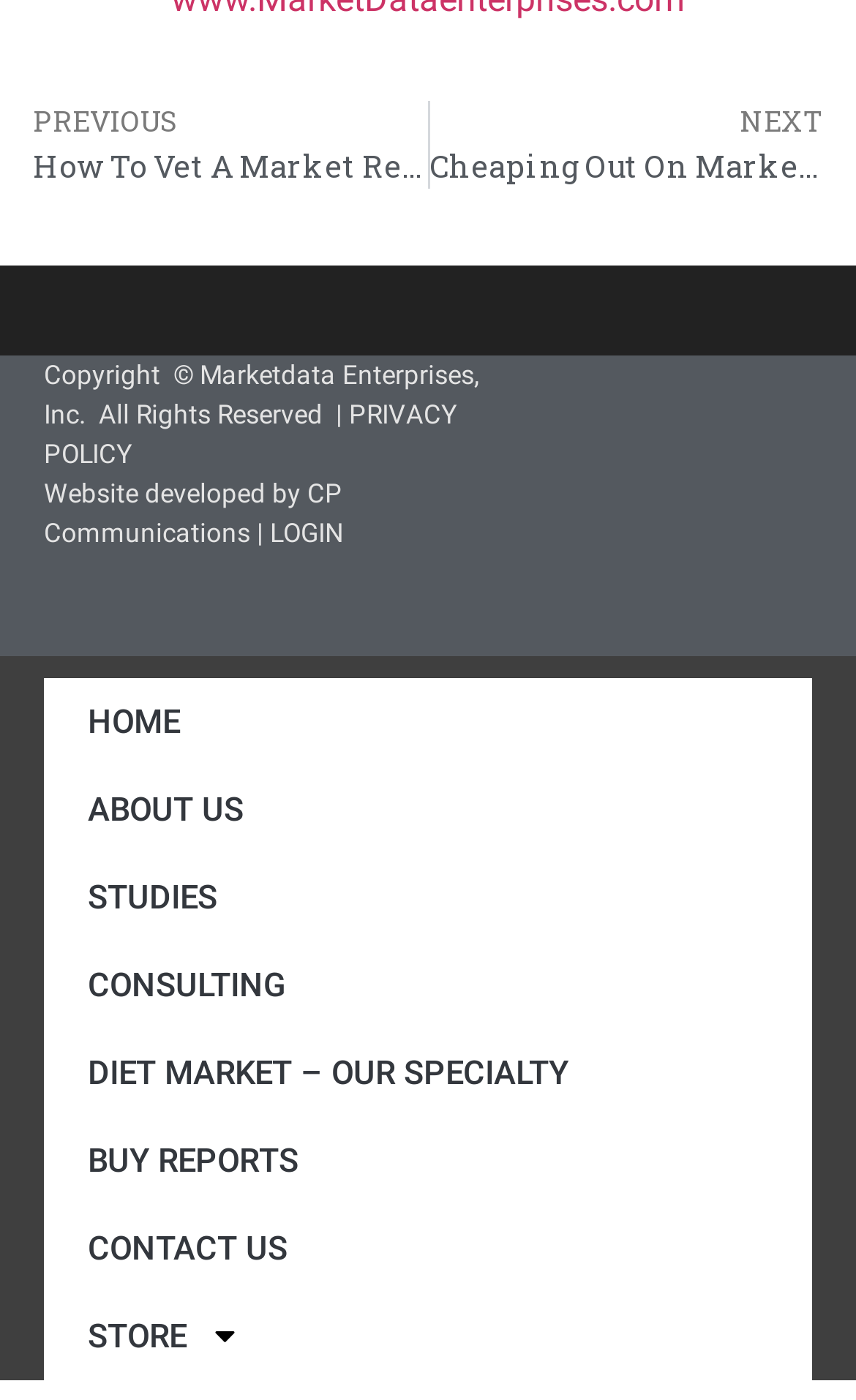What is the purpose of the 'LOGIN' link?
Using the visual information, answer the question in a single word or phrase.

To log in to the website